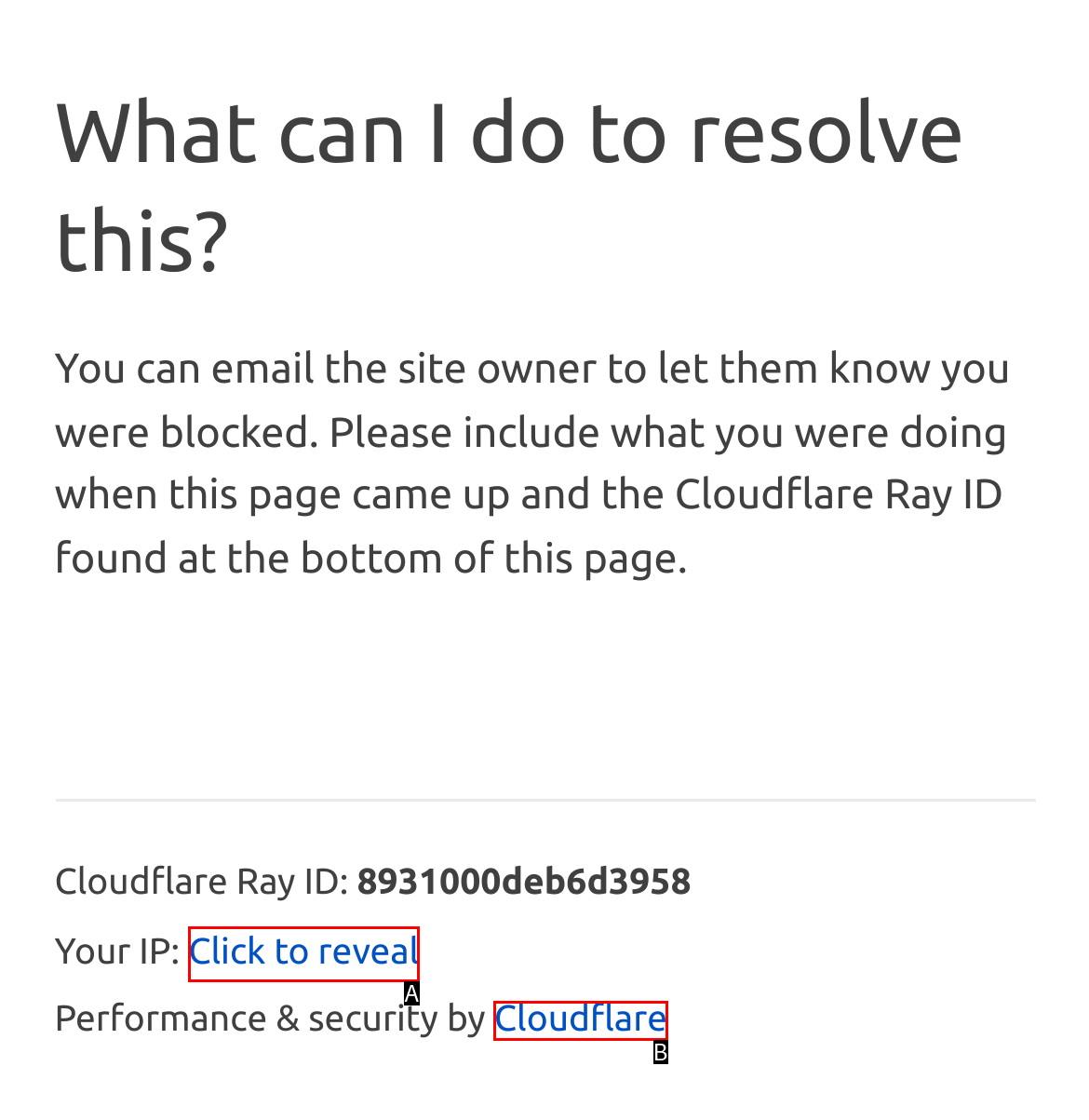Find the HTML element that corresponds to the description: Click to reveal. Indicate your selection by the letter of the appropriate option.

A